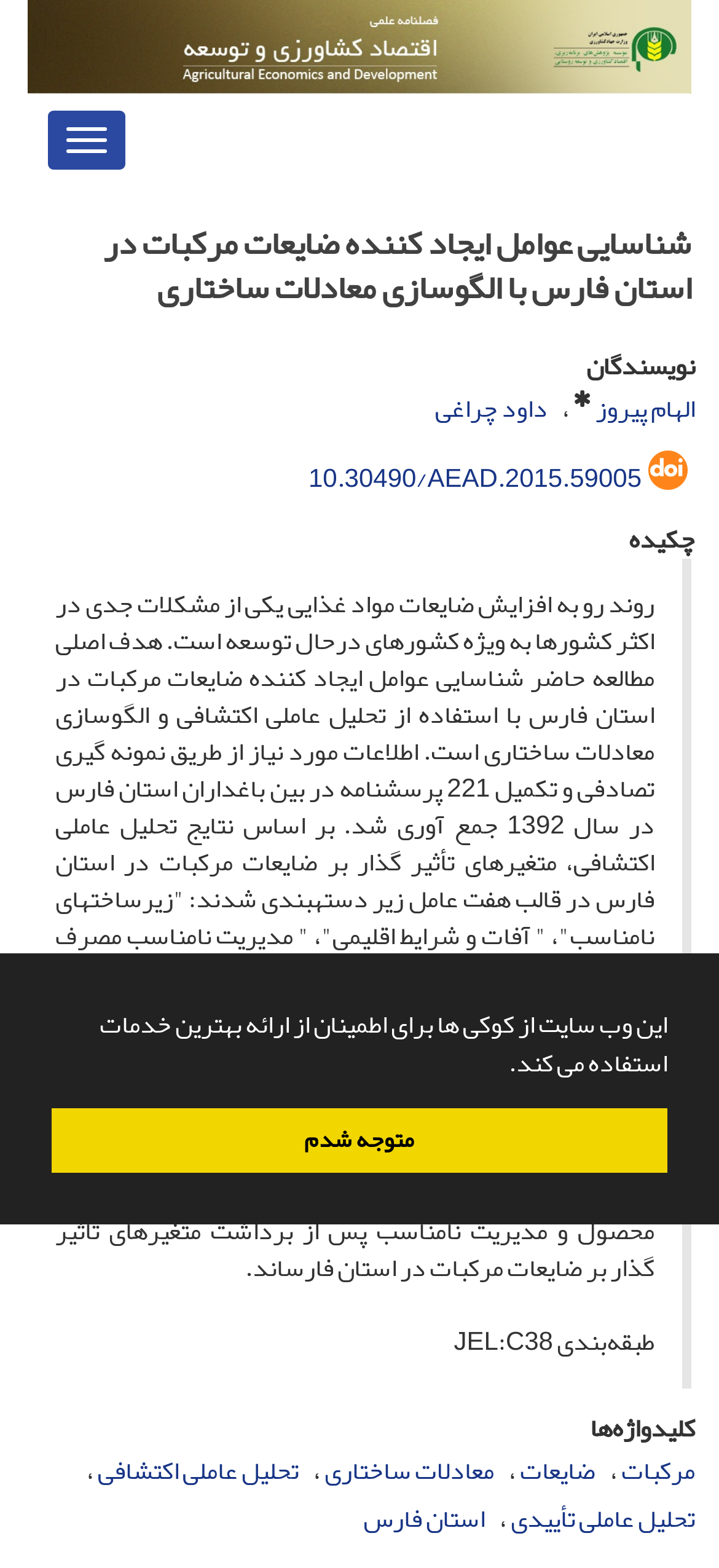Please give a succinct answer using a single word or phrase:
Who are the authors of the study?

Elham Pirouz, Davood Cheraghi